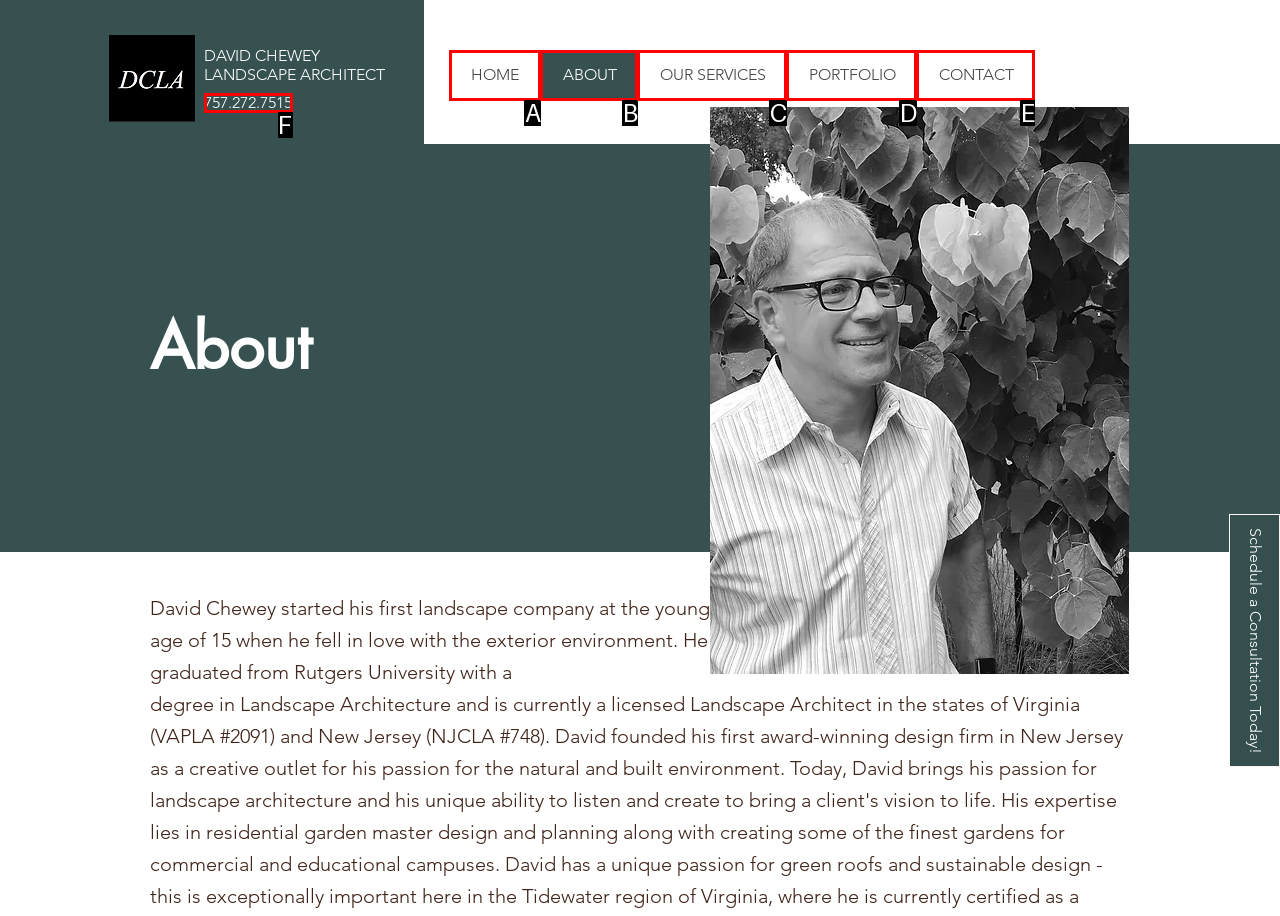Identify the option that corresponds to the given description: OUR SERVICES. Reply with the letter of the chosen option directly.

C